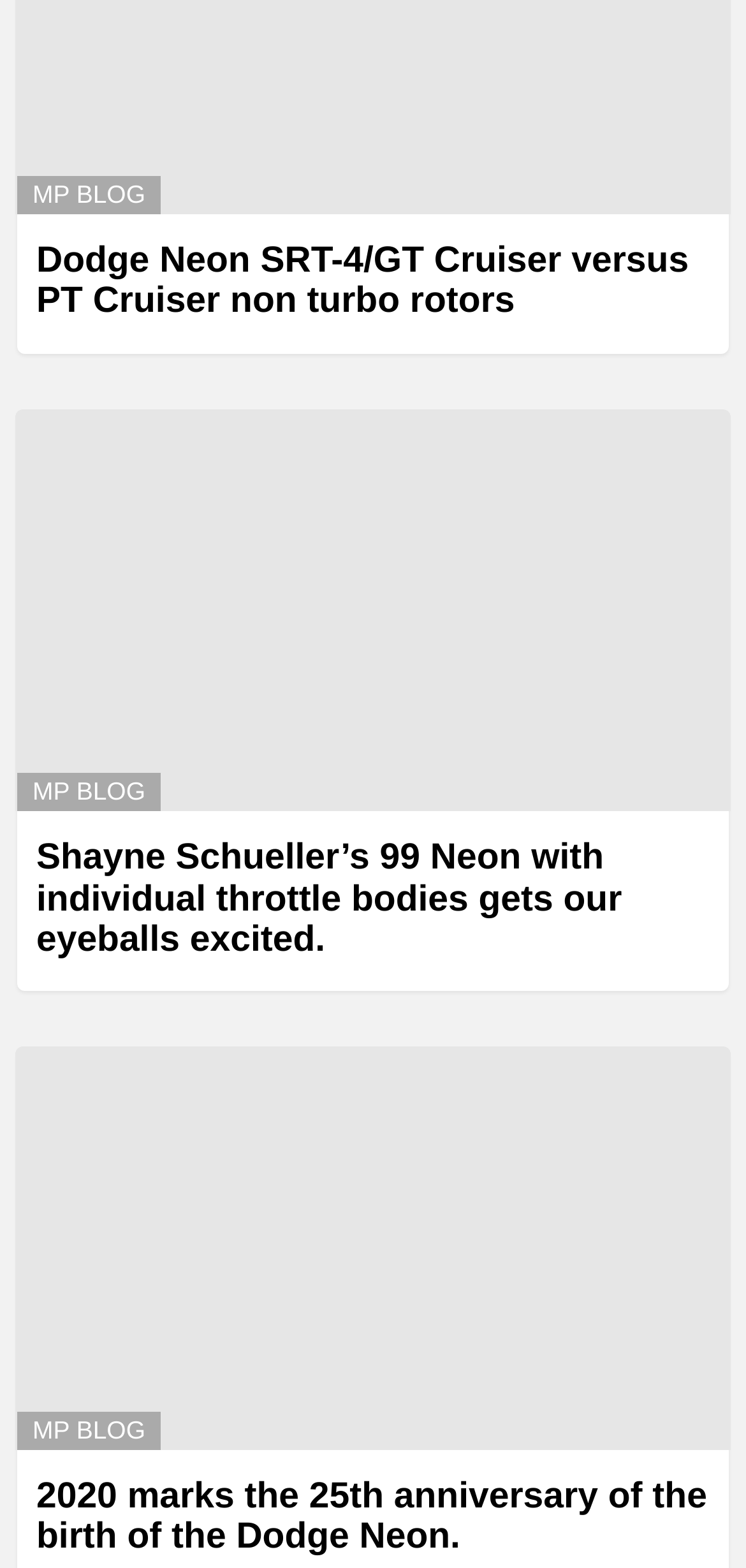Please identify the bounding box coordinates for the region that you need to click to follow this instruction: "Click on the 'MP BLOG' link at the top".

[0.023, 0.112, 0.215, 0.136]